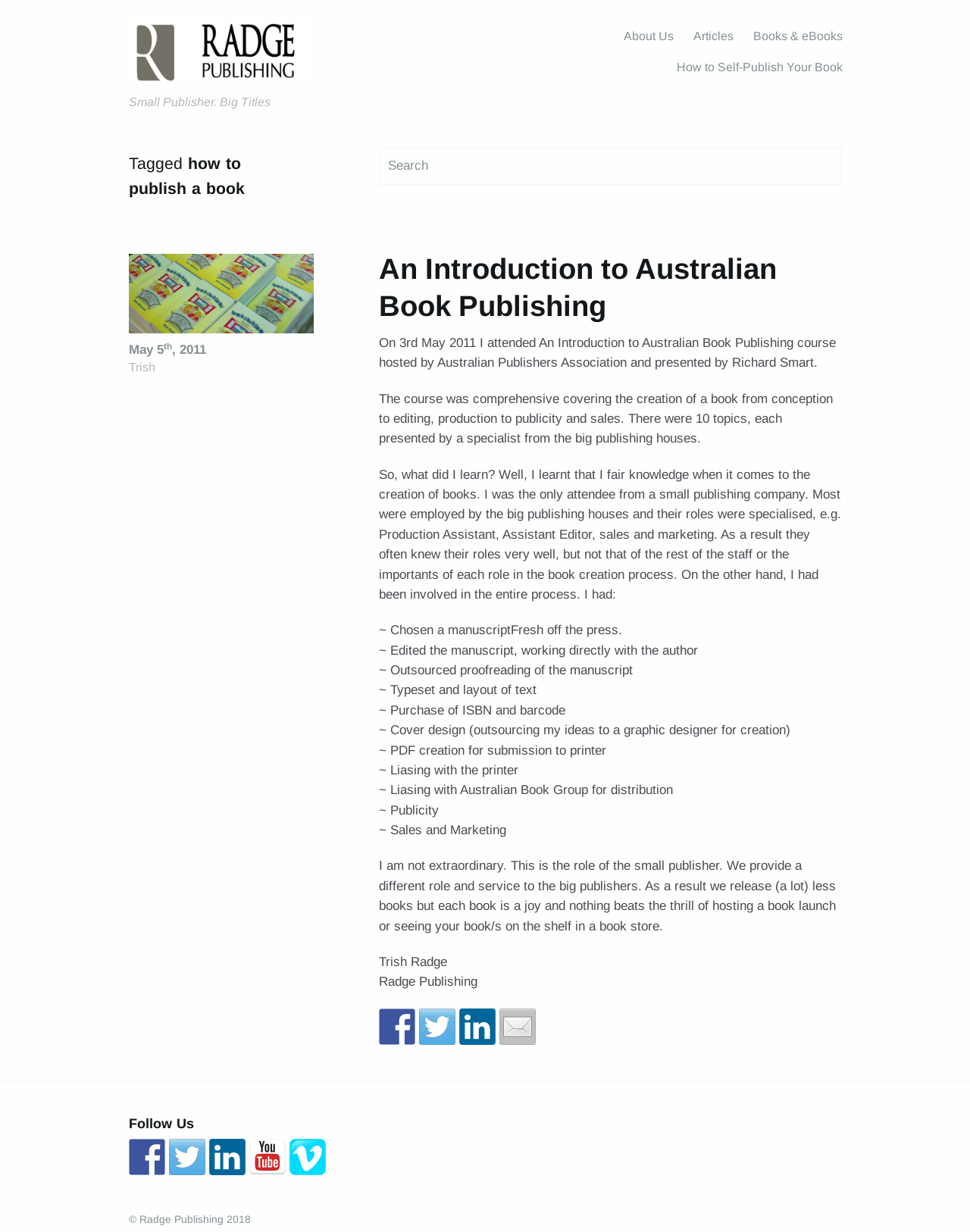Determine the bounding box for the UI element described here: "Yes, I accept".

None